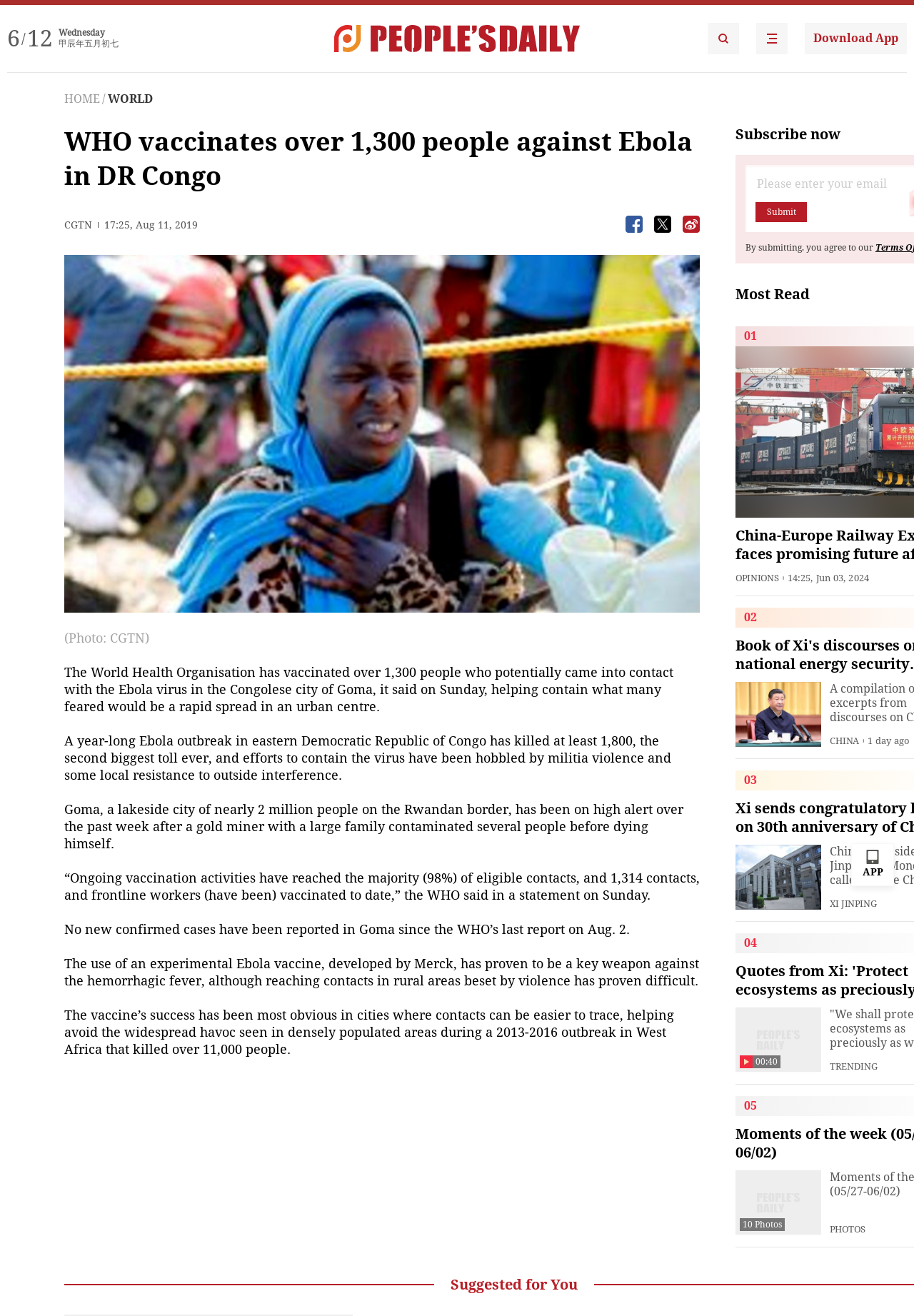Using the provided element description: "HOME", determine the bounding box coordinates of the corresponding UI element in the screenshot.

[0.07, 0.07, 0.109, 0.08]